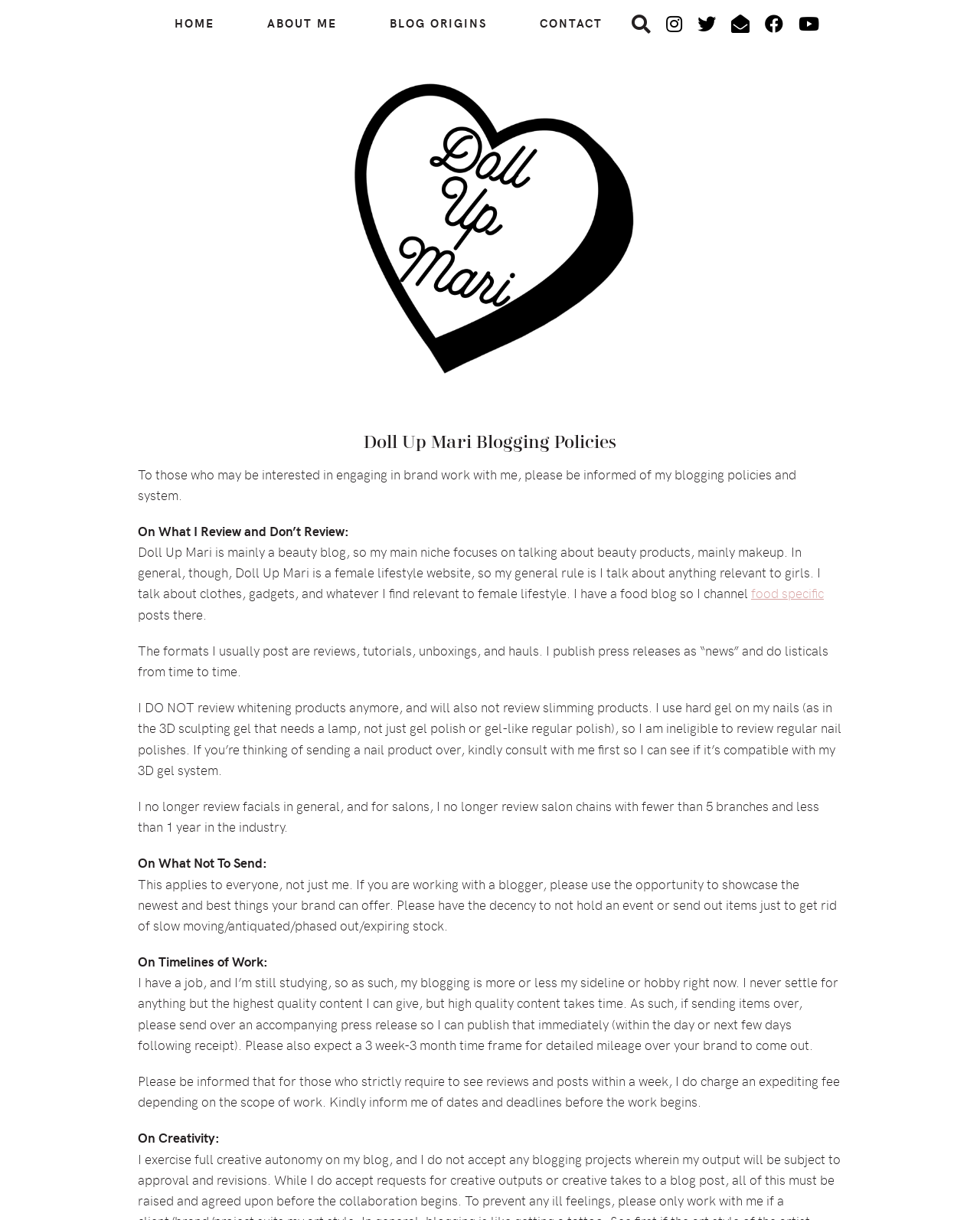Specify the bounding box coordinates for the region that must be clicked to perform the given instruction: "Search for something".

None